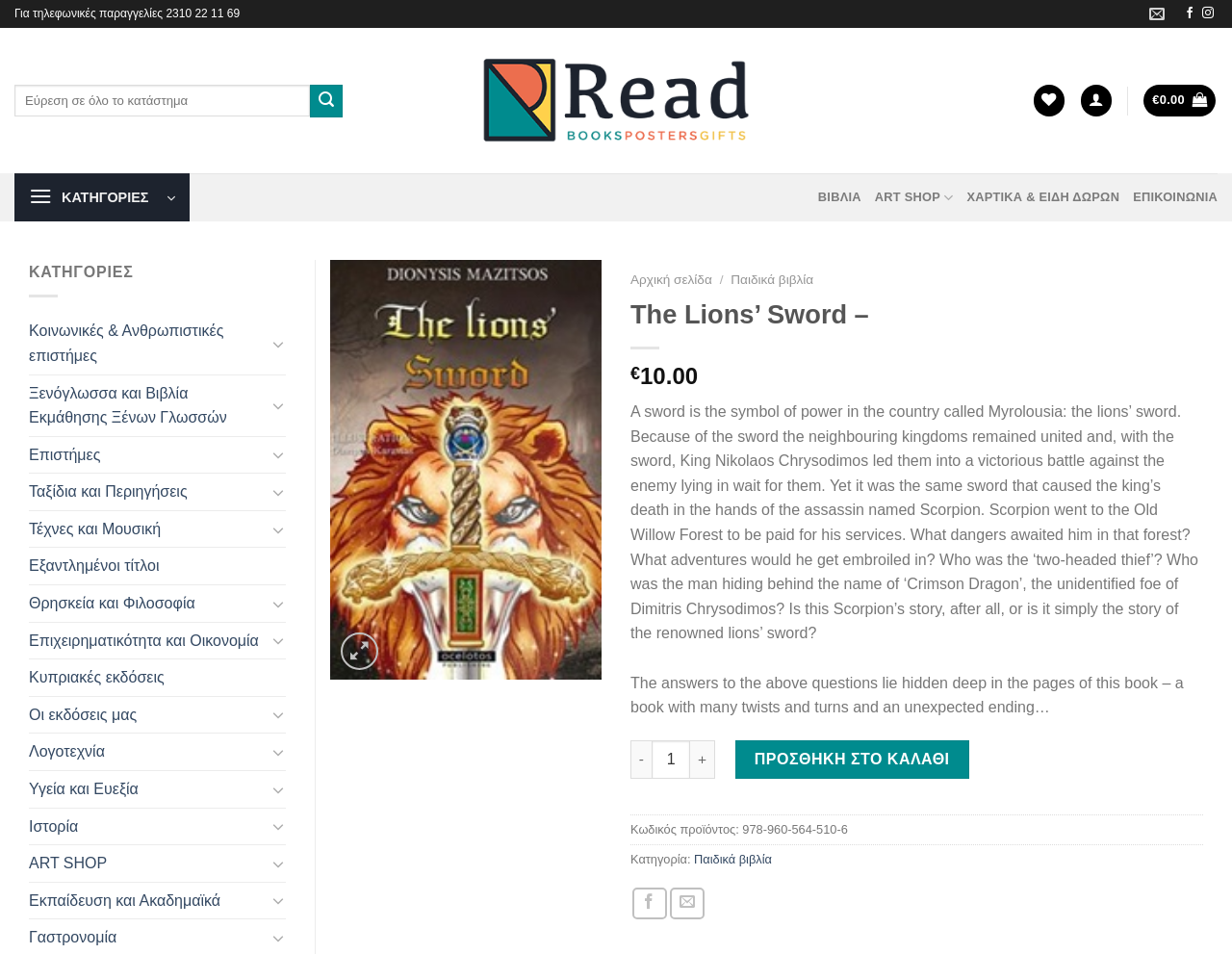Identify the bounding box coordinates necessary to click and complete the given instruction: "View the Tomb of the Winter Queen post".

None